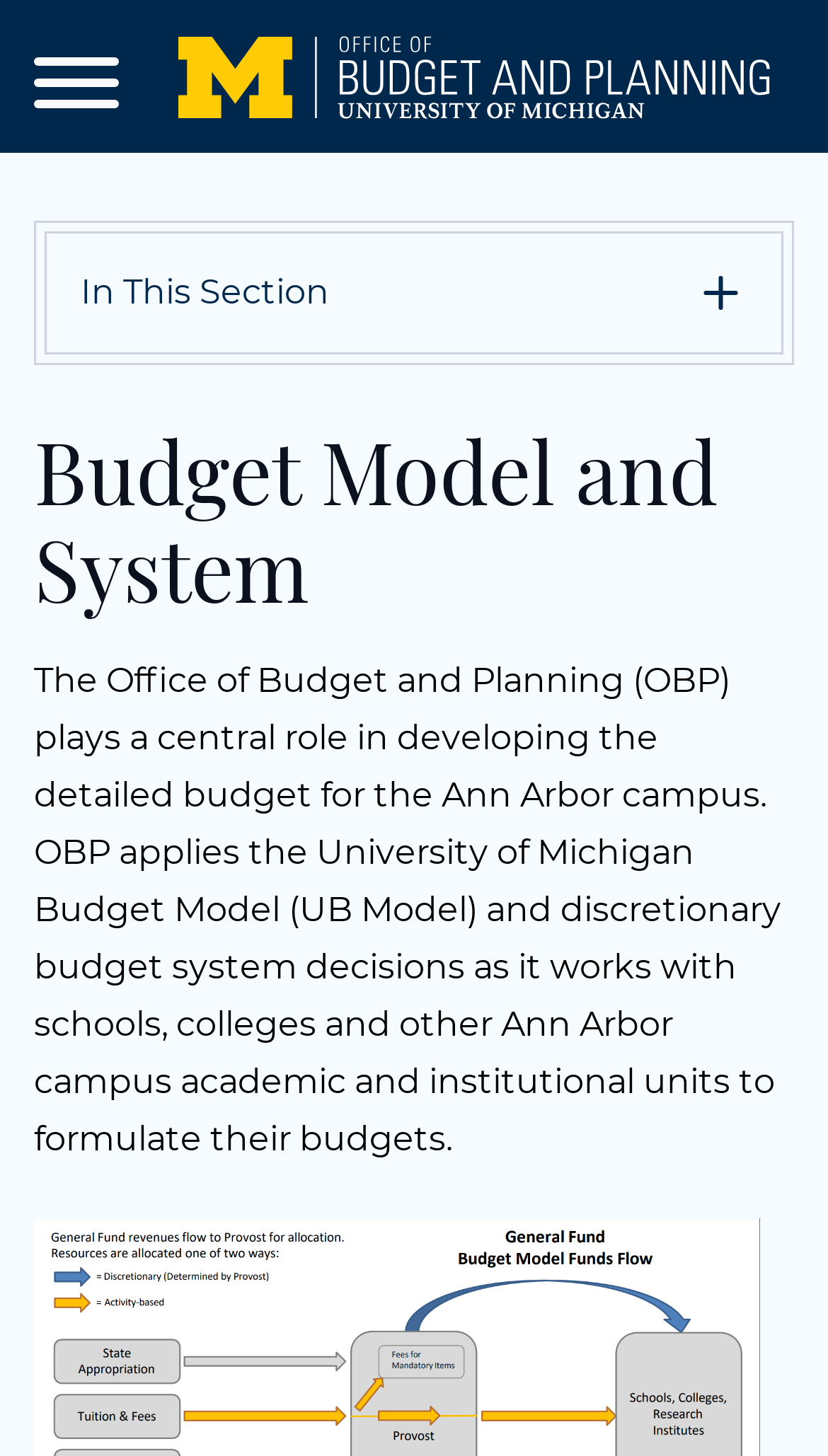What is the role of the Office of Budget and Planning?
Please analyze the image and answer the question with as much detail as possible.

Based on the webpage content, it is mentioned that 'The Office of Budget and Planning (OBP) plays a central role in developing the detailed budget for the Ann Arbor campus.' This indicates that the primary responsibility of OBP is to develop the detailed budget.